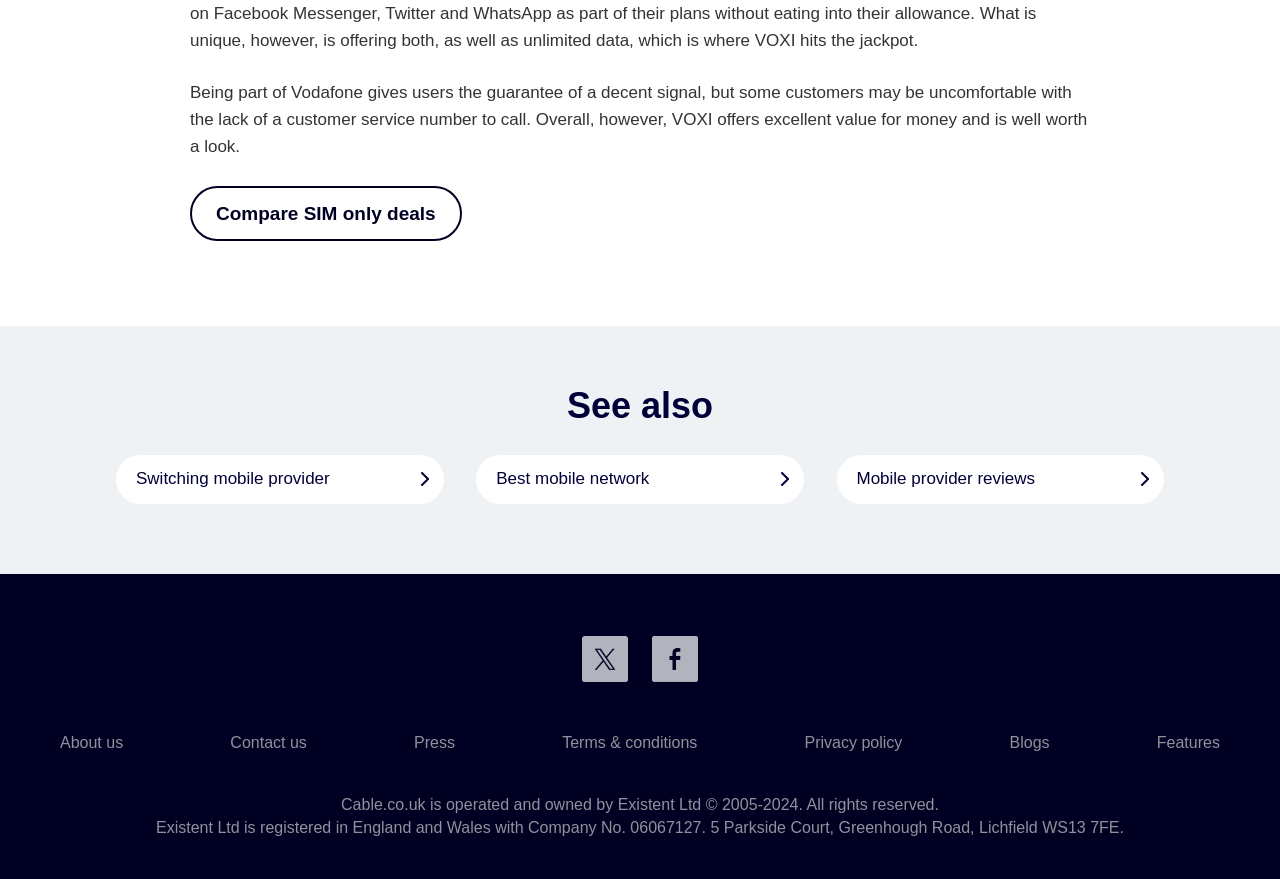Could you locate the bounding box coordinates for the section that should be clicked to accomplish this task: "Connect with us on Twitter".

[0.455, 0.723, 0.491, 0.776]